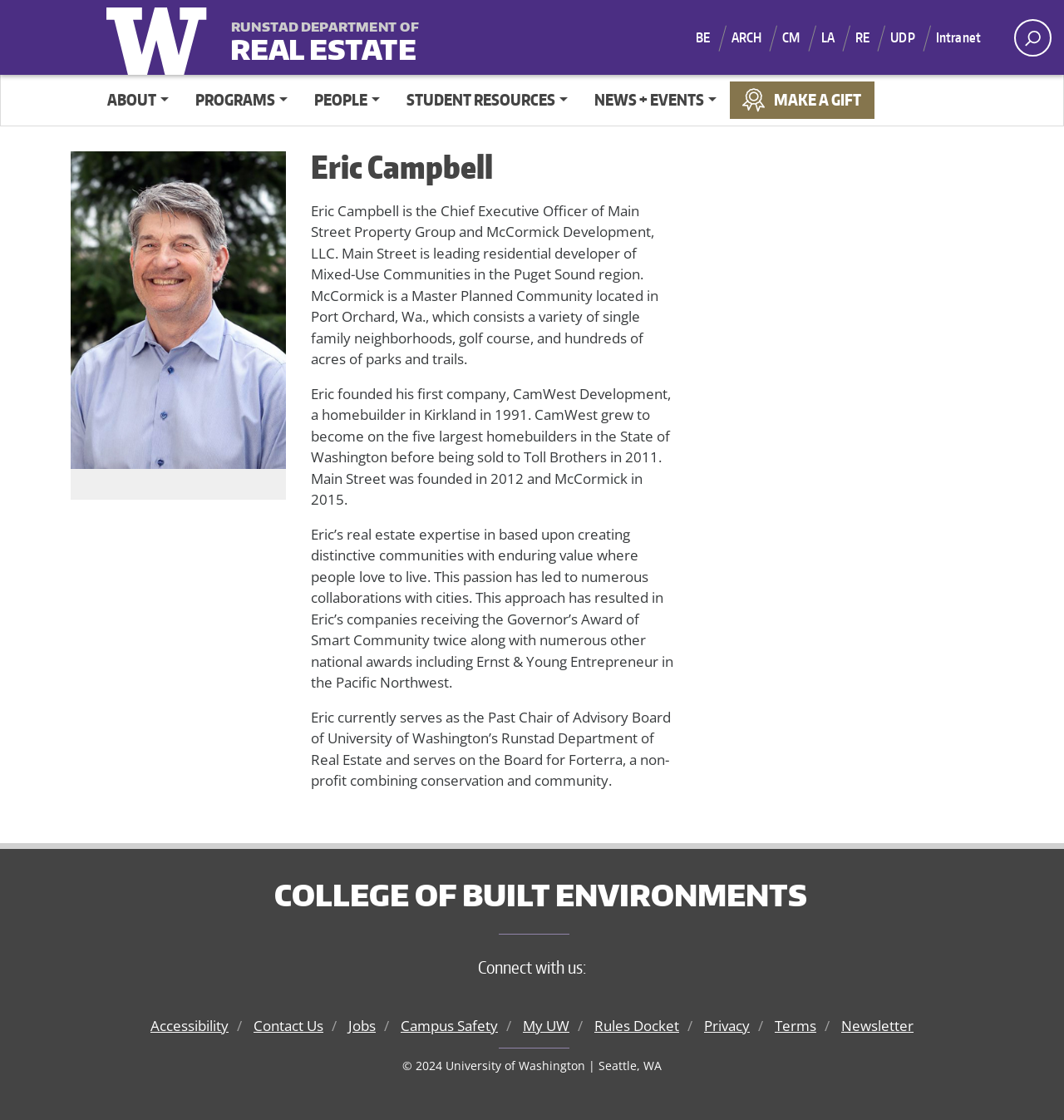Find the bounding box coordinates corresponding to the UI element with the description: "College of Built Environments". The coordinates should be formatted as [left, top, right, bottom], with values as floats between 0 and 1.

[0.242, 0.758, 0.758, 0.818]